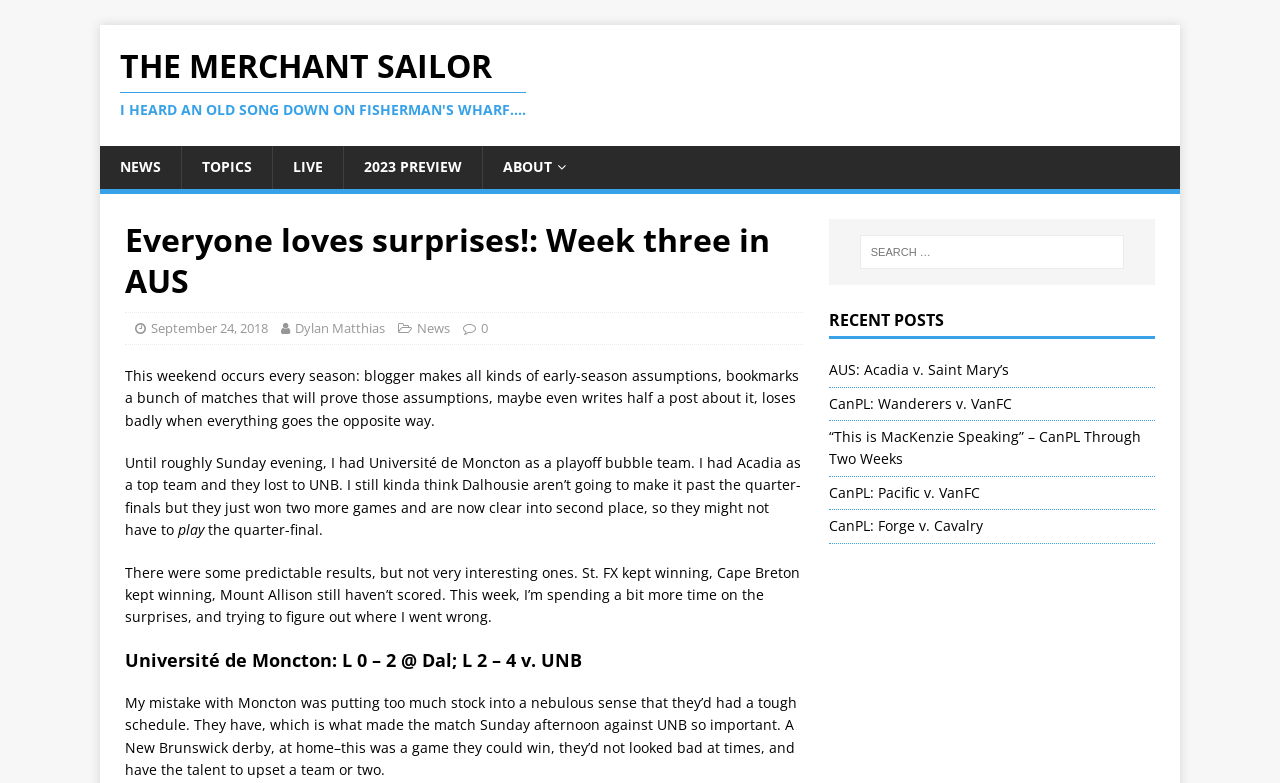With reference to the image, please provide a detailed answer to the following question: What is the topic of the recent post 'AUS: Acadia v. Saint Mary’s'?

The topic of the recent post 'AUS: Acadia v. Saint Mary’s' can be inferred from the text 'AUS' which is part of the link text, indicating that the post is related to the Atlantic University Sport.